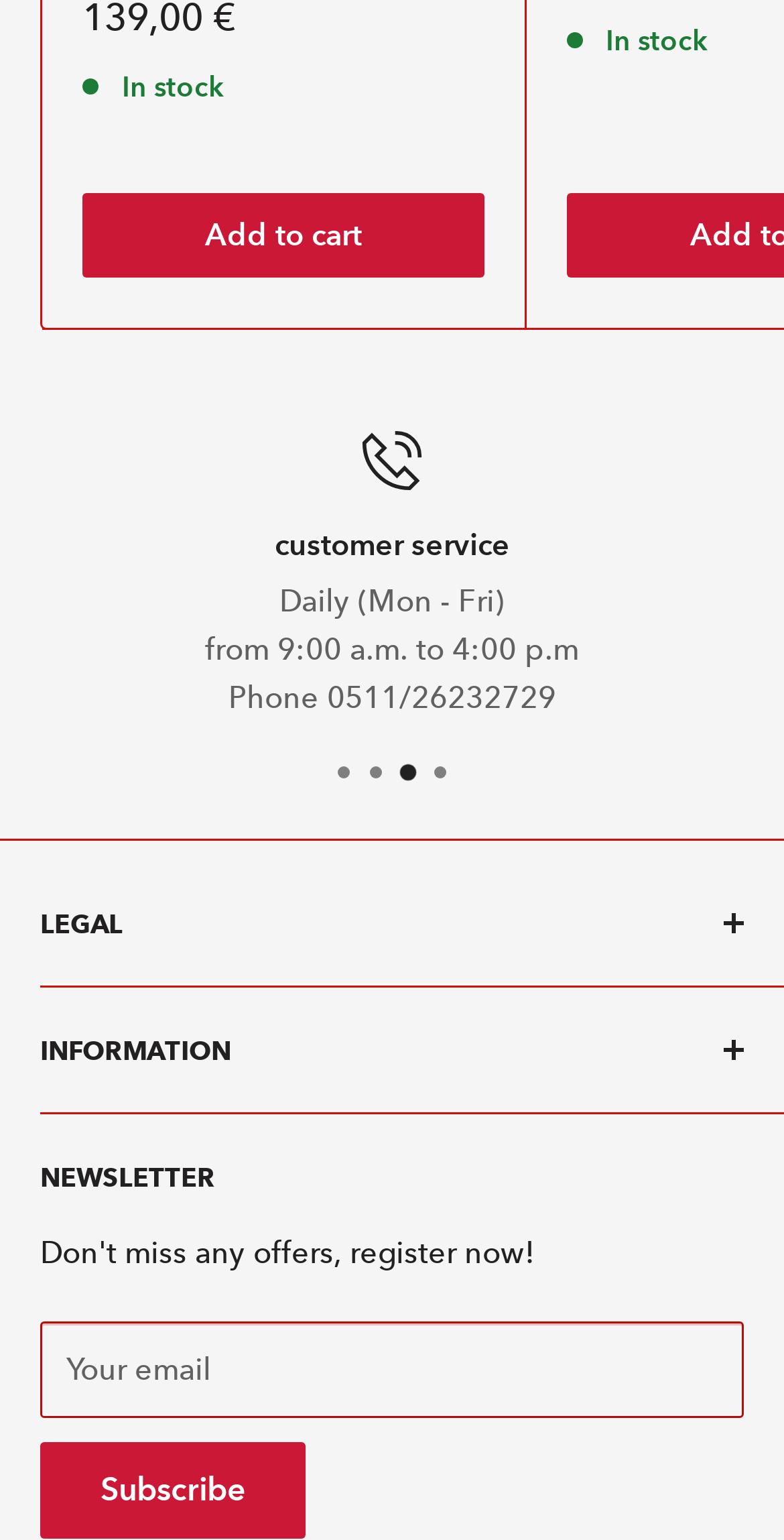Locate the bounding box coordinates of the element I should click to achieve the following instruction: "Add product to cart".

[0.105, 0.125, 0.617, 0.18]